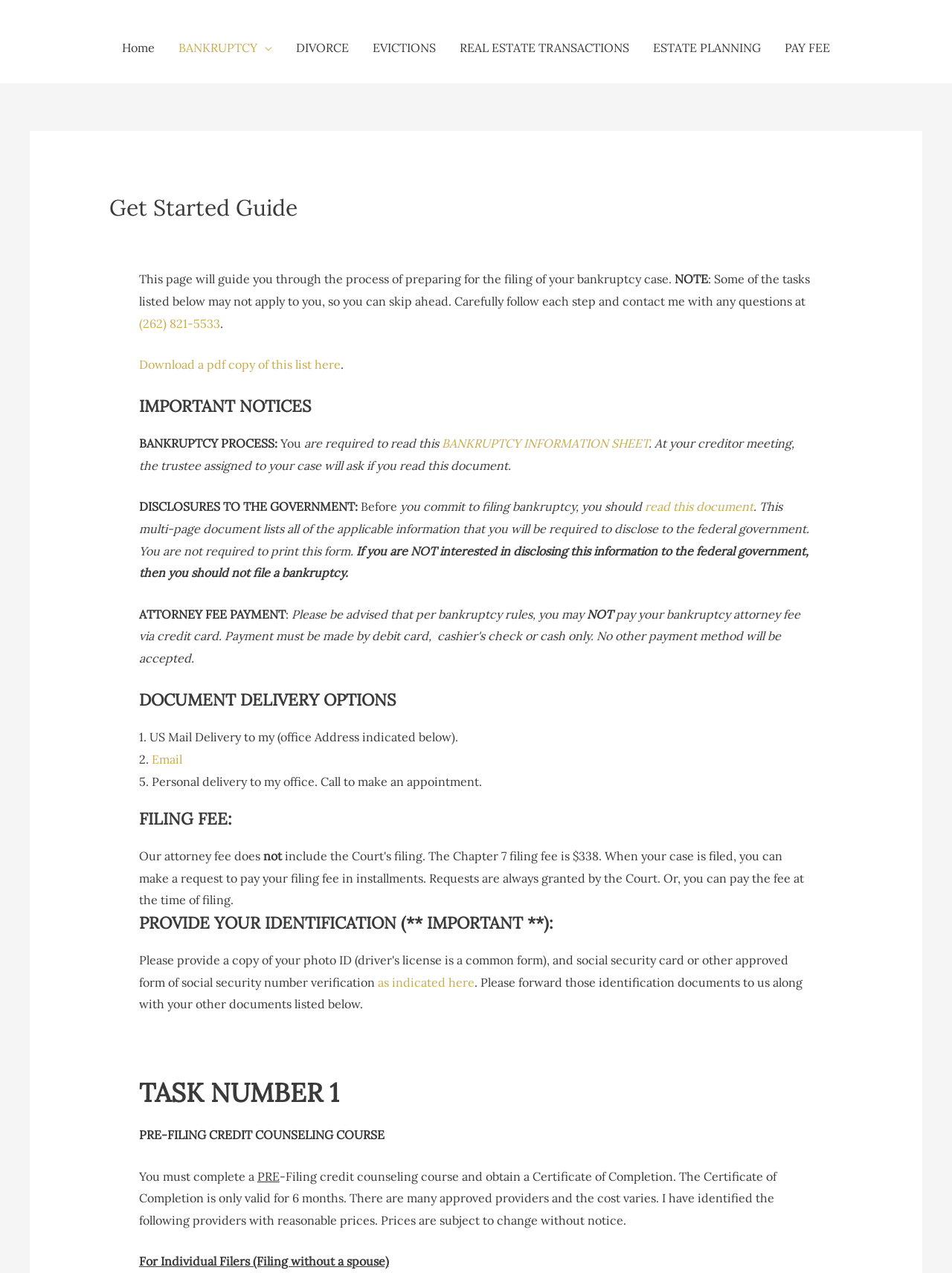Can you find the bounding box coordinates for the UI element given this description: "read this document"? Provide the coordinates as four float numbers between 0 and 1: [left, top, right, bottom].

[0.677, 0.392, 0.791, 0.404]